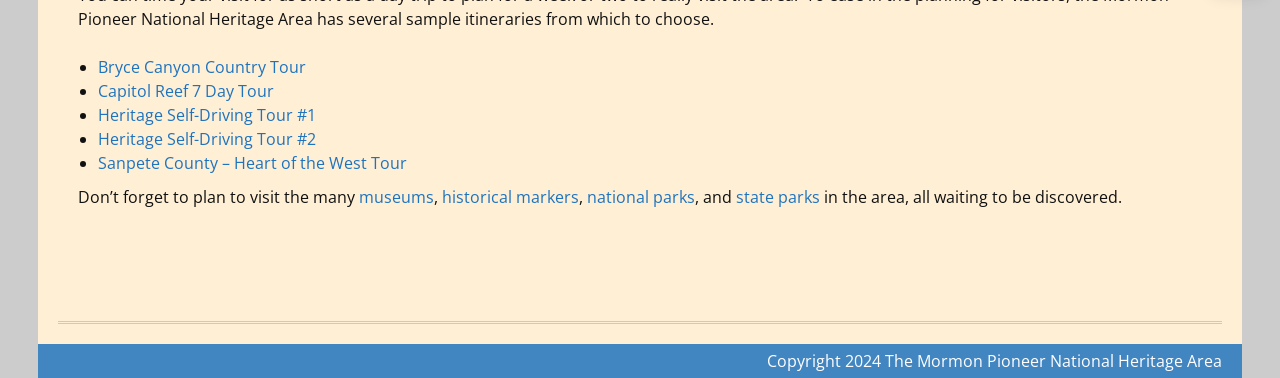Specify the bounding box coordinates of the element's region that should be clicked to achieve the following instruction: "Explore Heritage Self-Driving Tour #1". The bounding box coordinates consist of four float numbers between 0 and 1, in the format [left, top, right, bottom].

[0.077, 0.275, 0.247, 0.333]